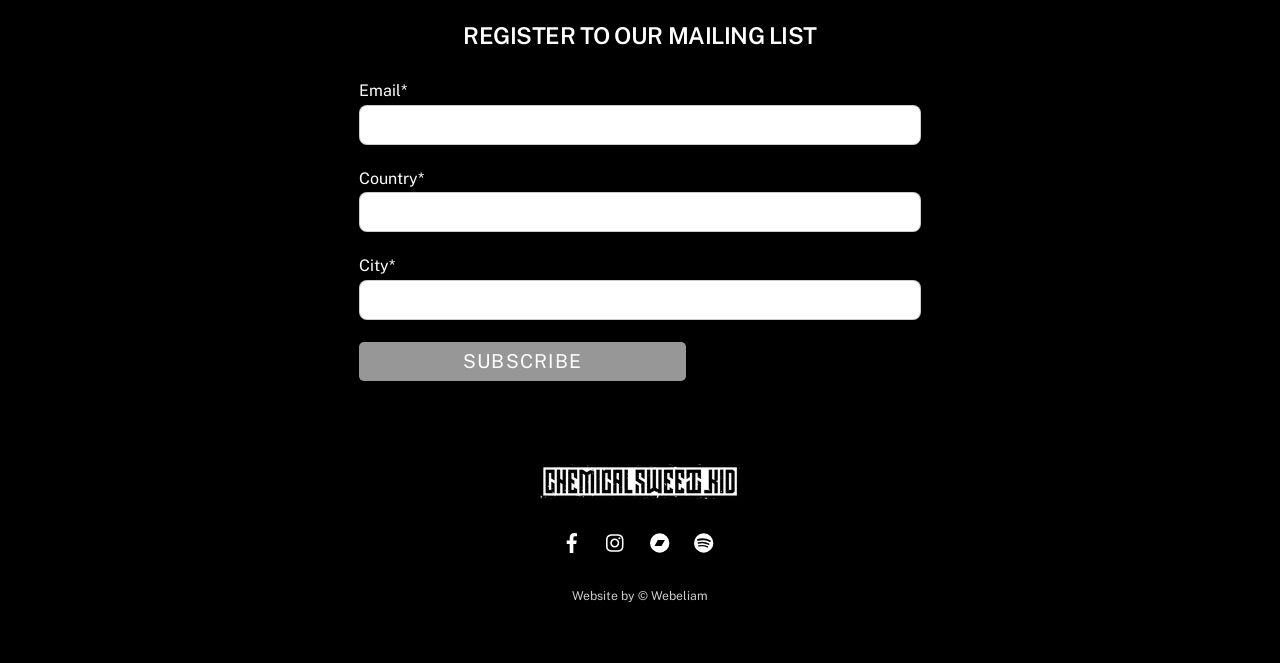Highlight the bounding box coordinates of the region I should click on to meet the following instruction: "Click on the 'Best Budget Double DIN Head Units' link".

None